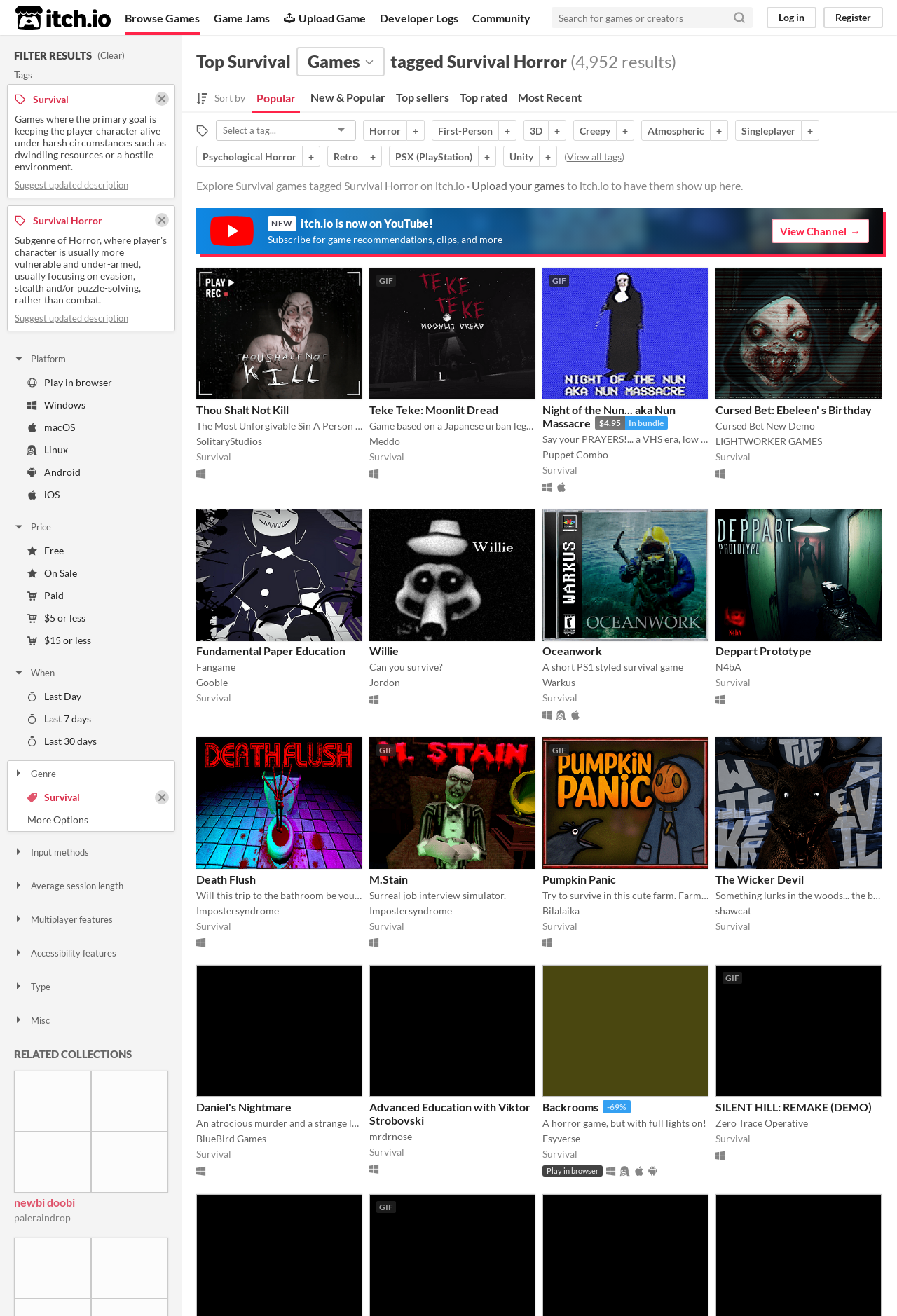Select the bounding box coordinates of the element I need to click to carry out the following instruction: "Log in".

[0.855, 0.005, 0.91, 0.021]